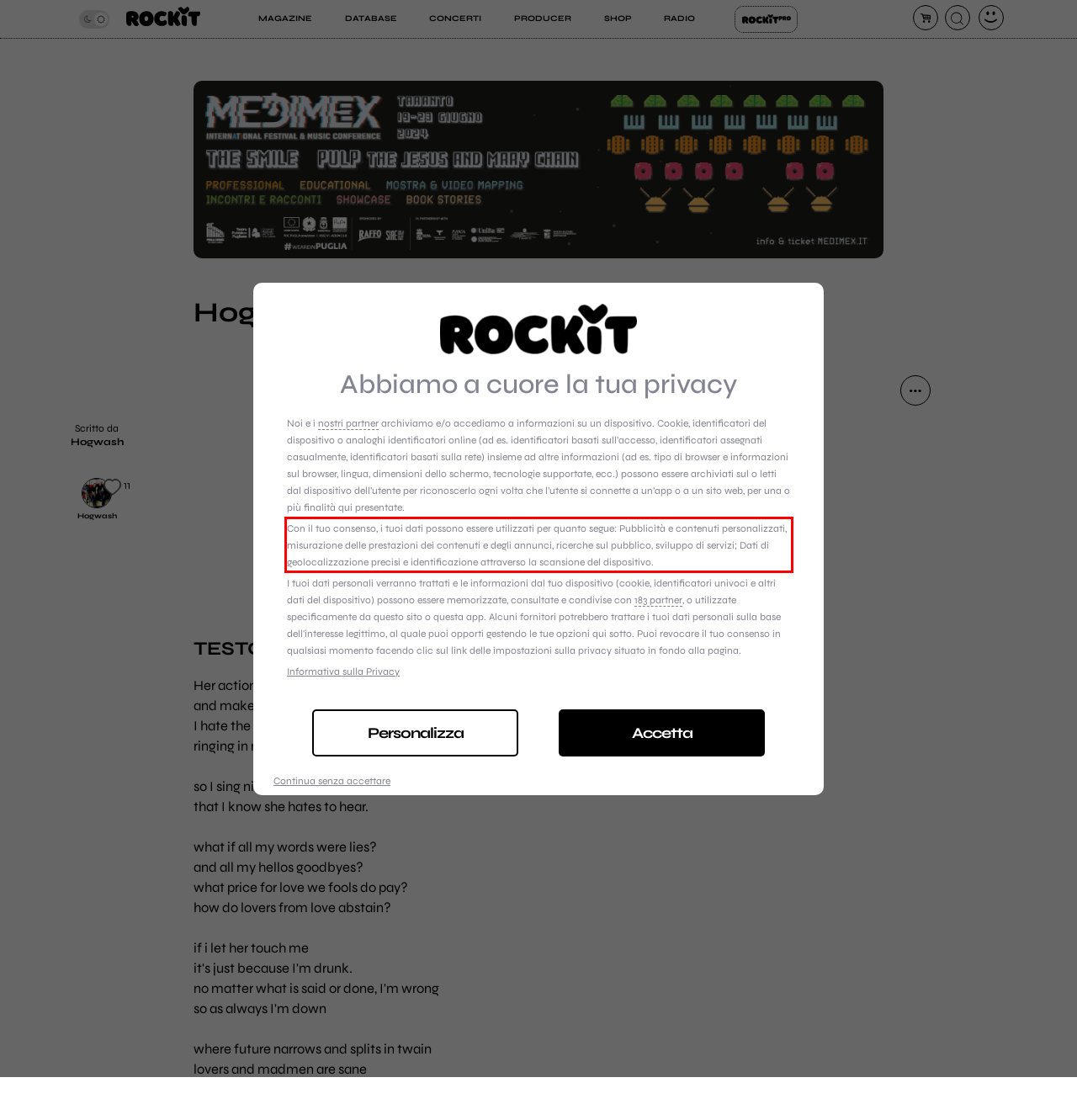Please perform OCR on the text within the red rectangle in the webpage screenshot and return the text content.

Con il tuo consenso, i tuoi dati possono essere utilizzati per quanto segue: Pubblicità e contenuti personalizzati, misurazione delle prestazioni dei contenuti e degli annunci, ricerche sul pubblico, sviluppo di servizi; Dati di geolocalizzazione precisi e identificazione attraverso la scansione del dispositivo.